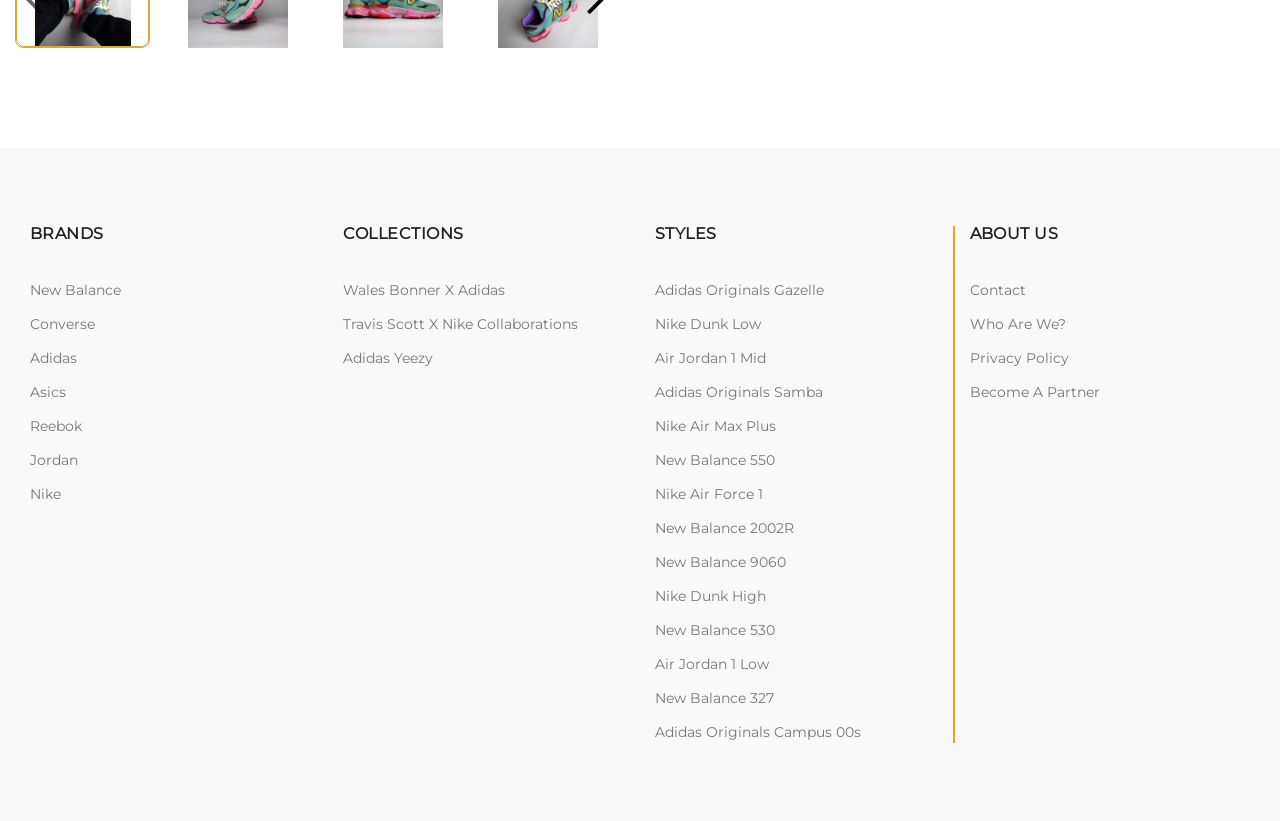How many collections are listed?
Refer to the image and answer the question using a single word or phrase.

3